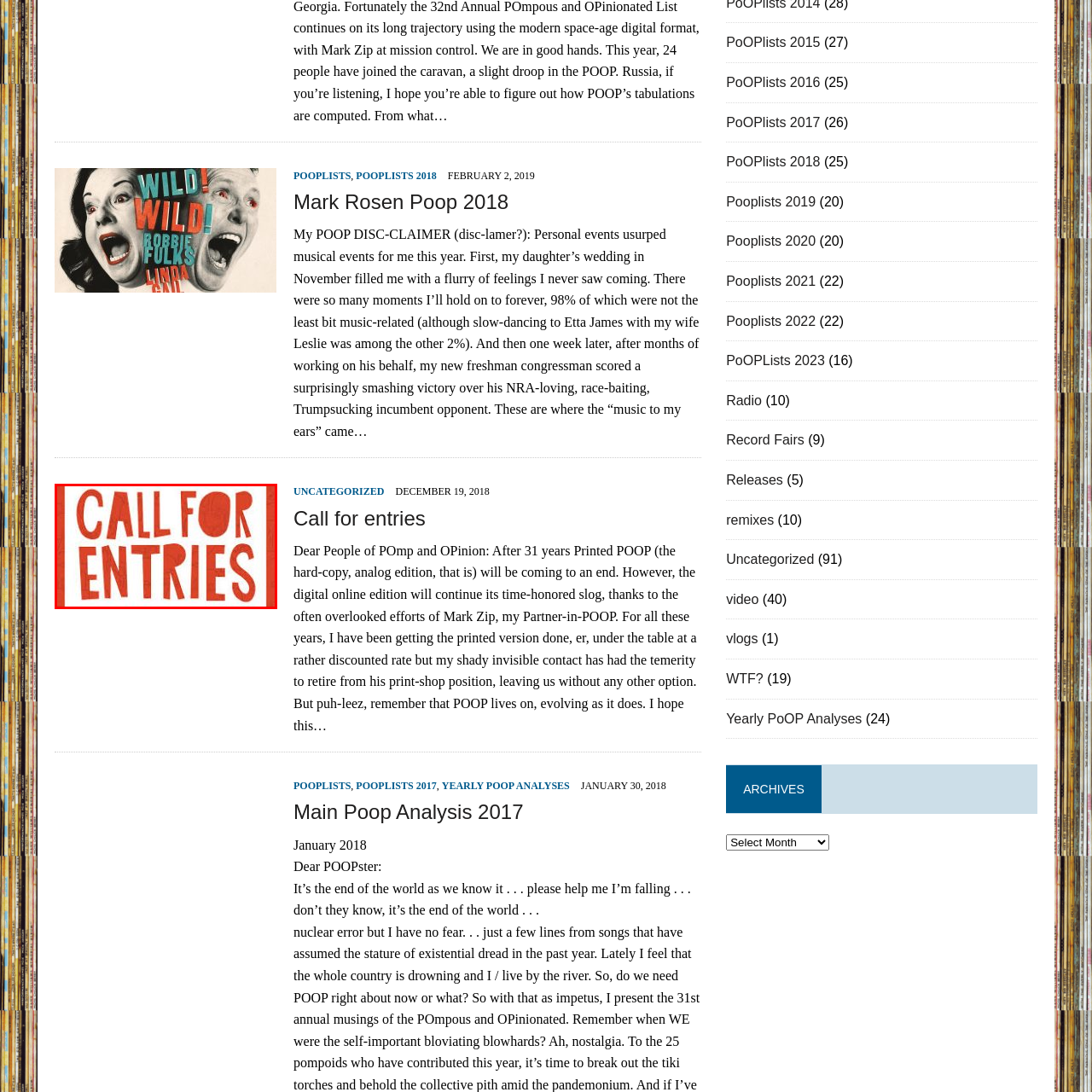What is emphasized in the typography of the phrase 'CALL FOR ENTRIES'?
Focus on the area within the red boundary in the image and answer the question with one word or a short phrase.

The word 'CALL'